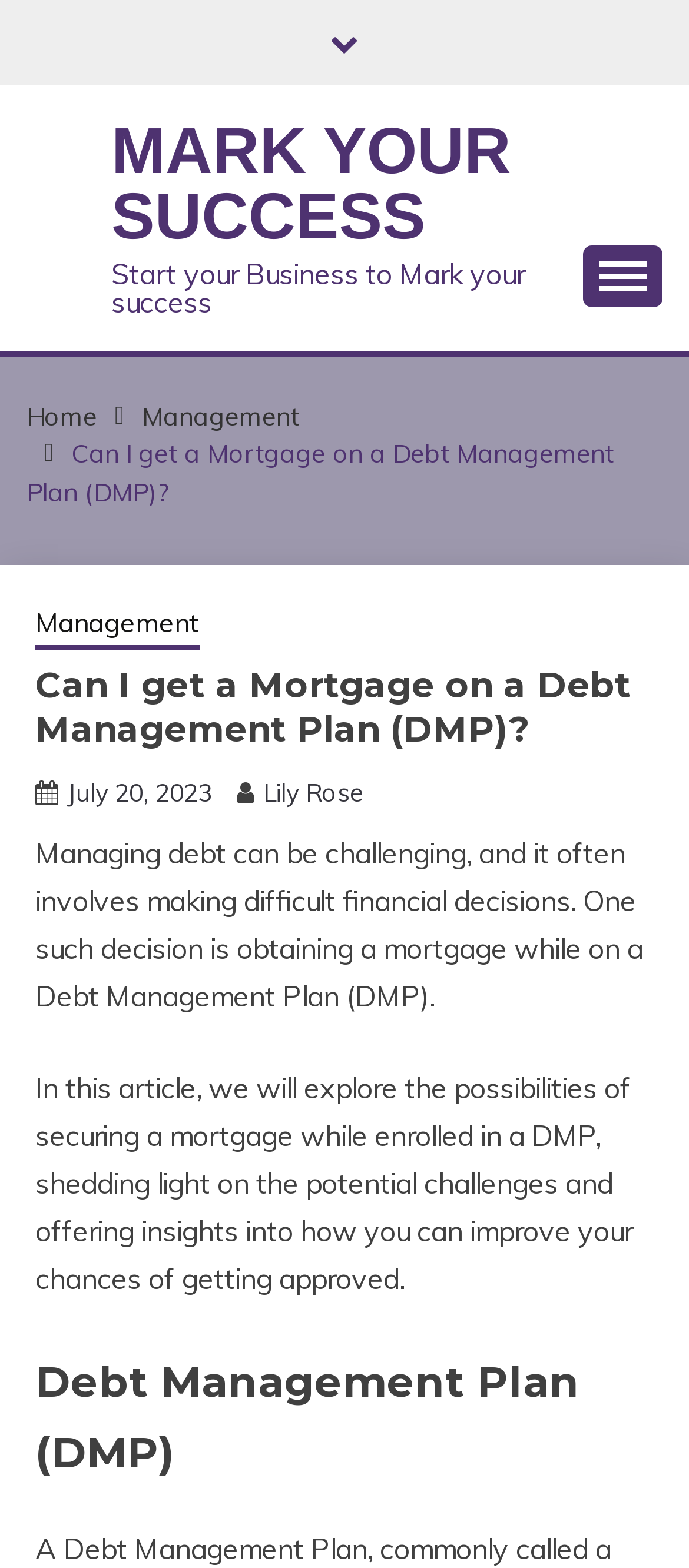Please provide a short answer using a single word or phrase for the question:
What is the purpose of the article?

To explore mortgage possibilities on a DMP